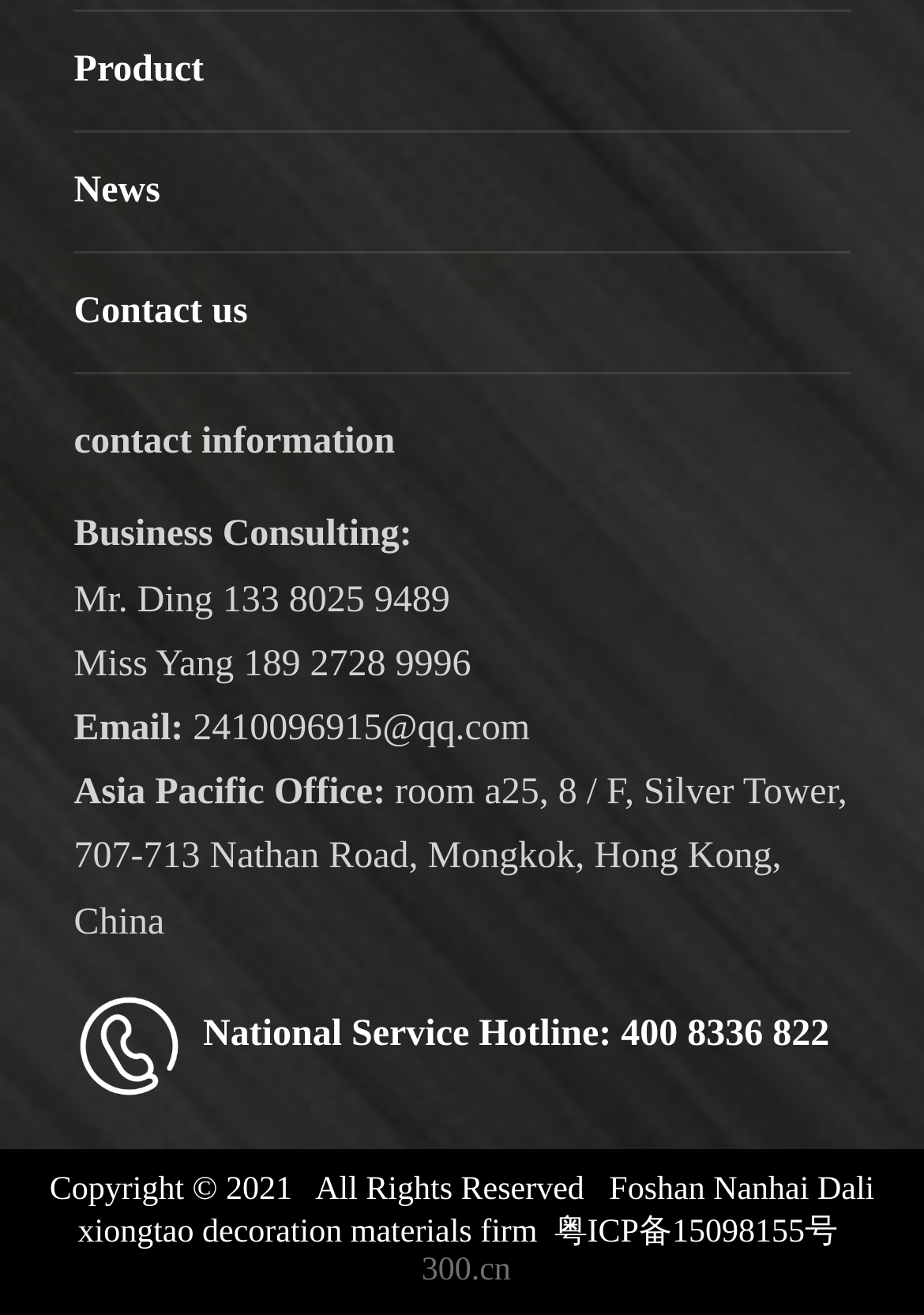Please study the image and answer the question comprehensively:
What is the email address of the company?

I found a StaticText element with the text 'Email:' and a nearby link element with the text '2410096915@qq.com', which indicates that the email address of the company is 2410096915@qq.com.